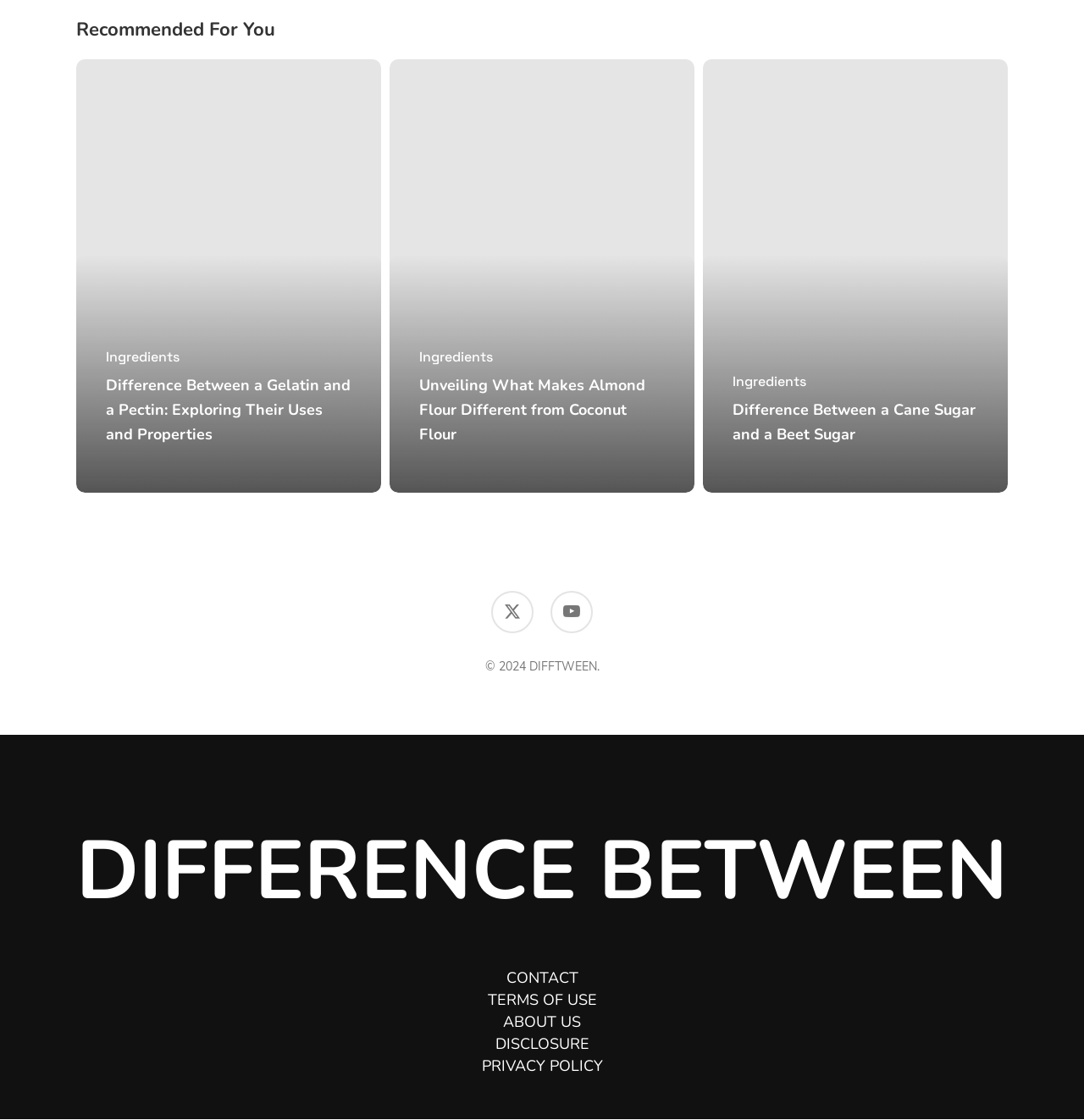Could you locate the bounding box coordinates for the section that should be clicked to accomplish this task: "Contact us".

[0.467, 0.863, 0.533, 0.883]